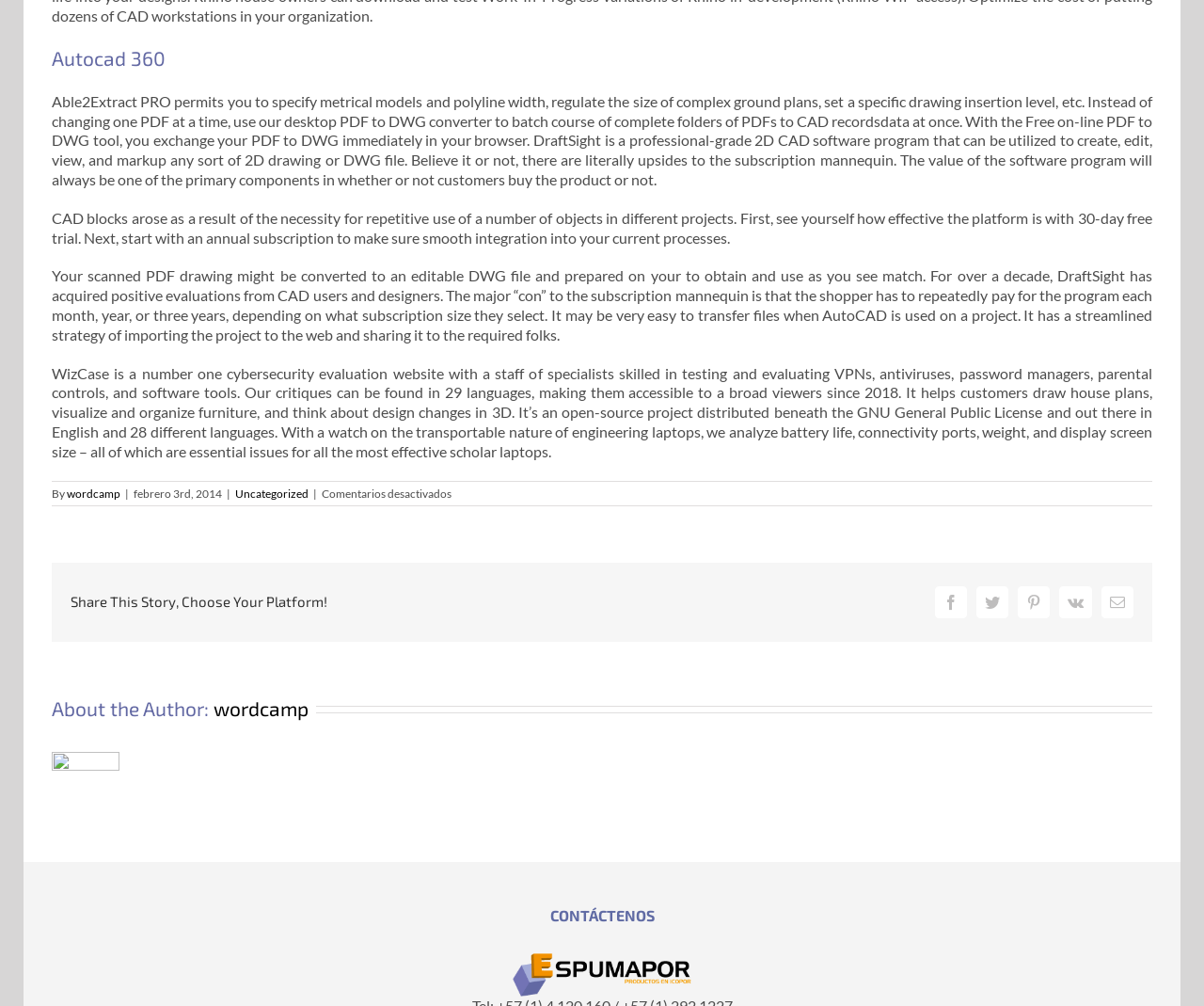Identify the bounding box coordinates of the specific part of the webpage to click to complete this instruction: "Click on the 'CONTÁCTENOS' button".

[0.066, 0.899, 0.934, 0.921]